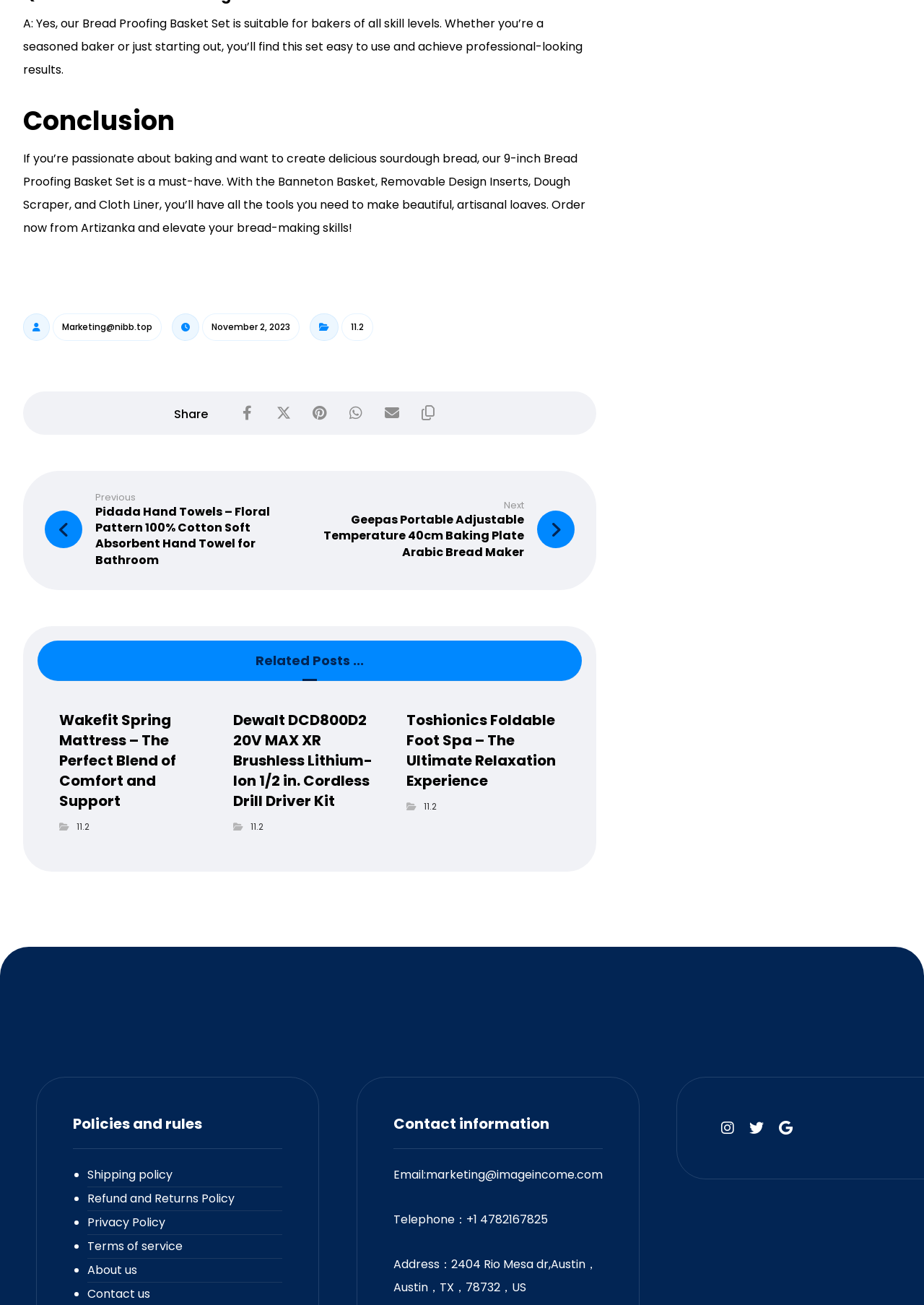Provide a single word or phrase to answer the given question: 
What is the contact email address?

marketing@imageincome.com